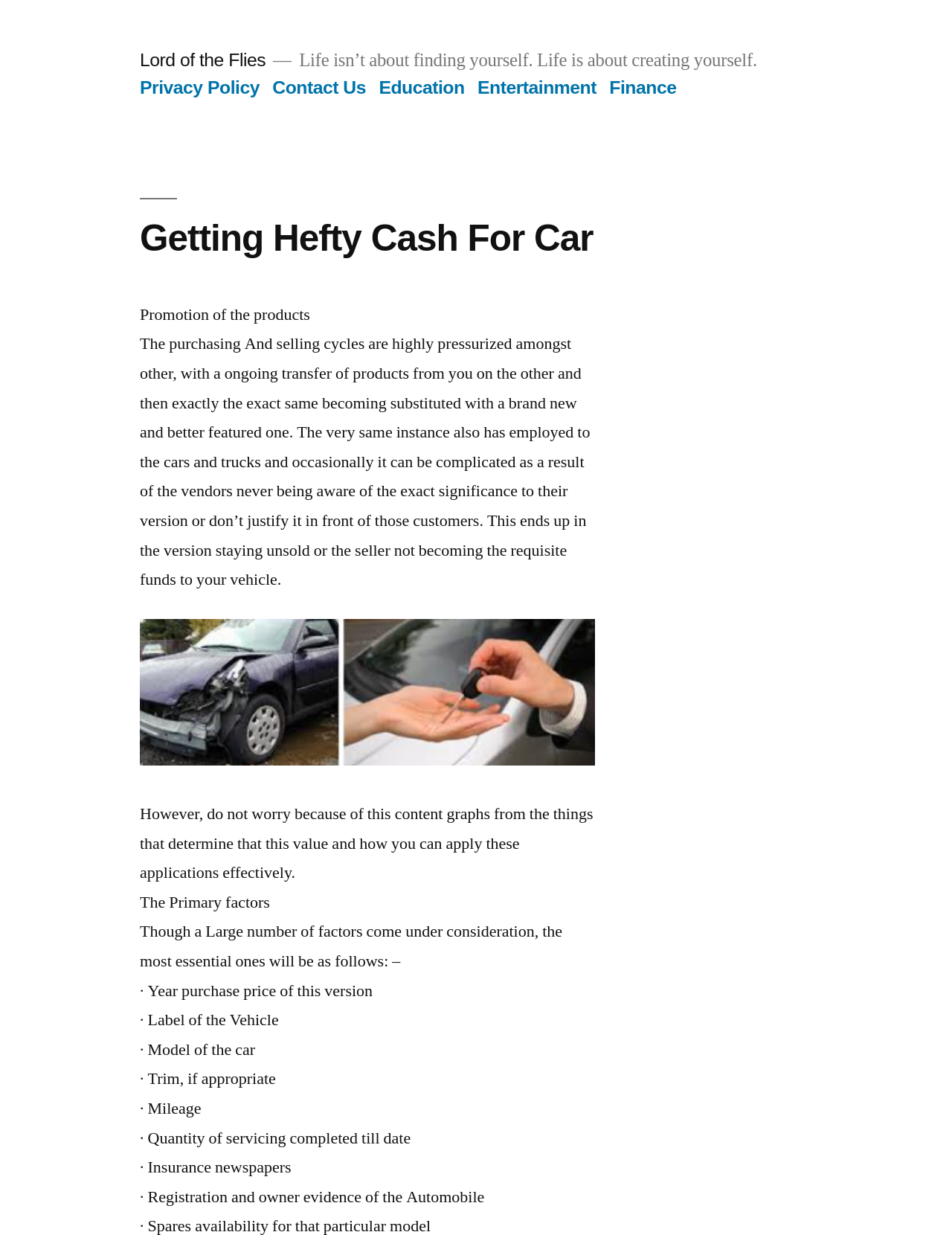Identify the bounding box coordinates for the UI element described as follows: Lord of the Flies. Use the format (top-left x, top-left y, bottom-right x, bottom-right y) and ensure all values are floating point numbers between 0 and 1.

[0.147, 0.04, 0.279, 0.057]